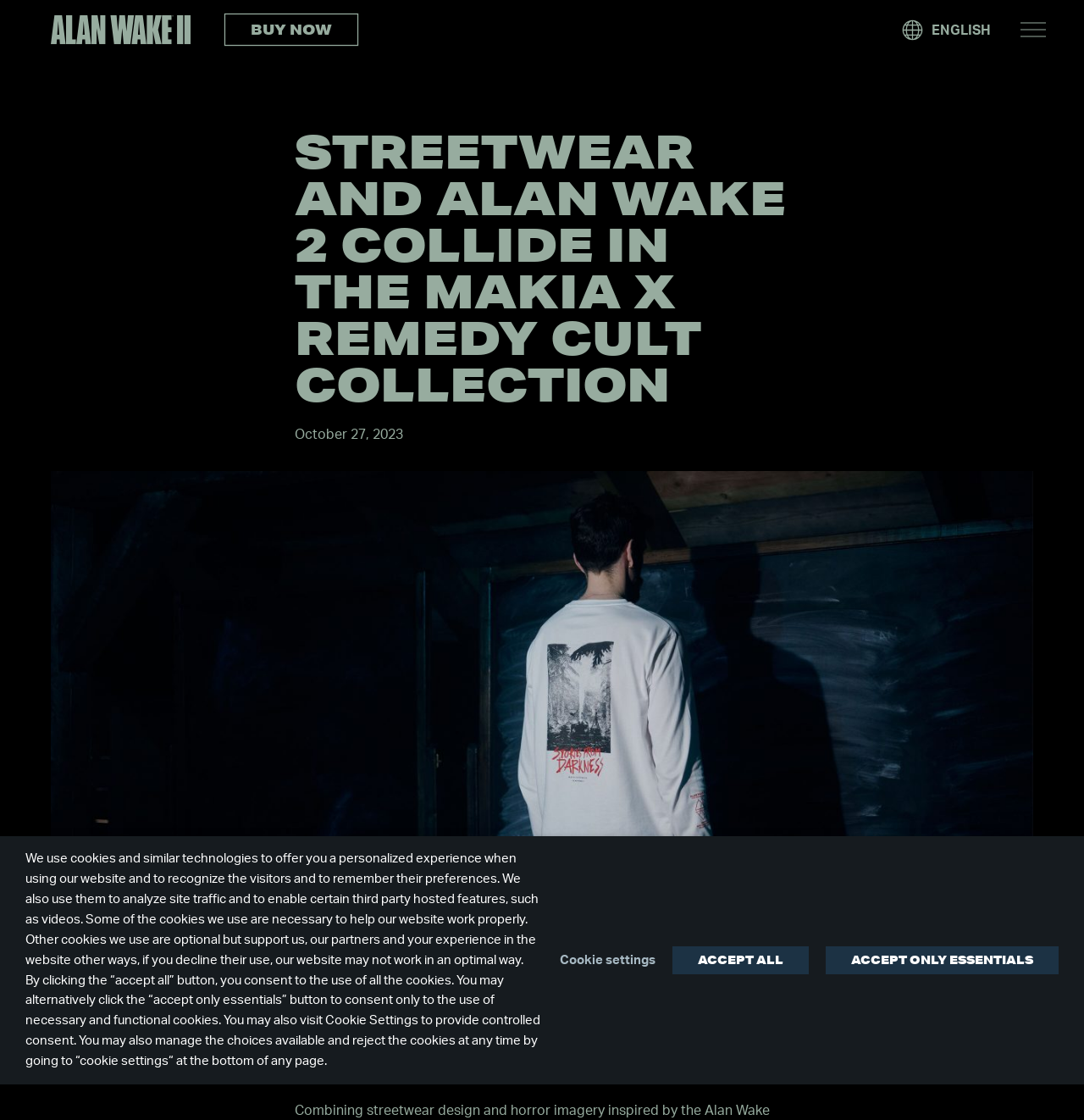Provide a one-word or one-phrase answer to the question:
What is the brand of clothing collaborating with Remedy Entertainment?

Makia